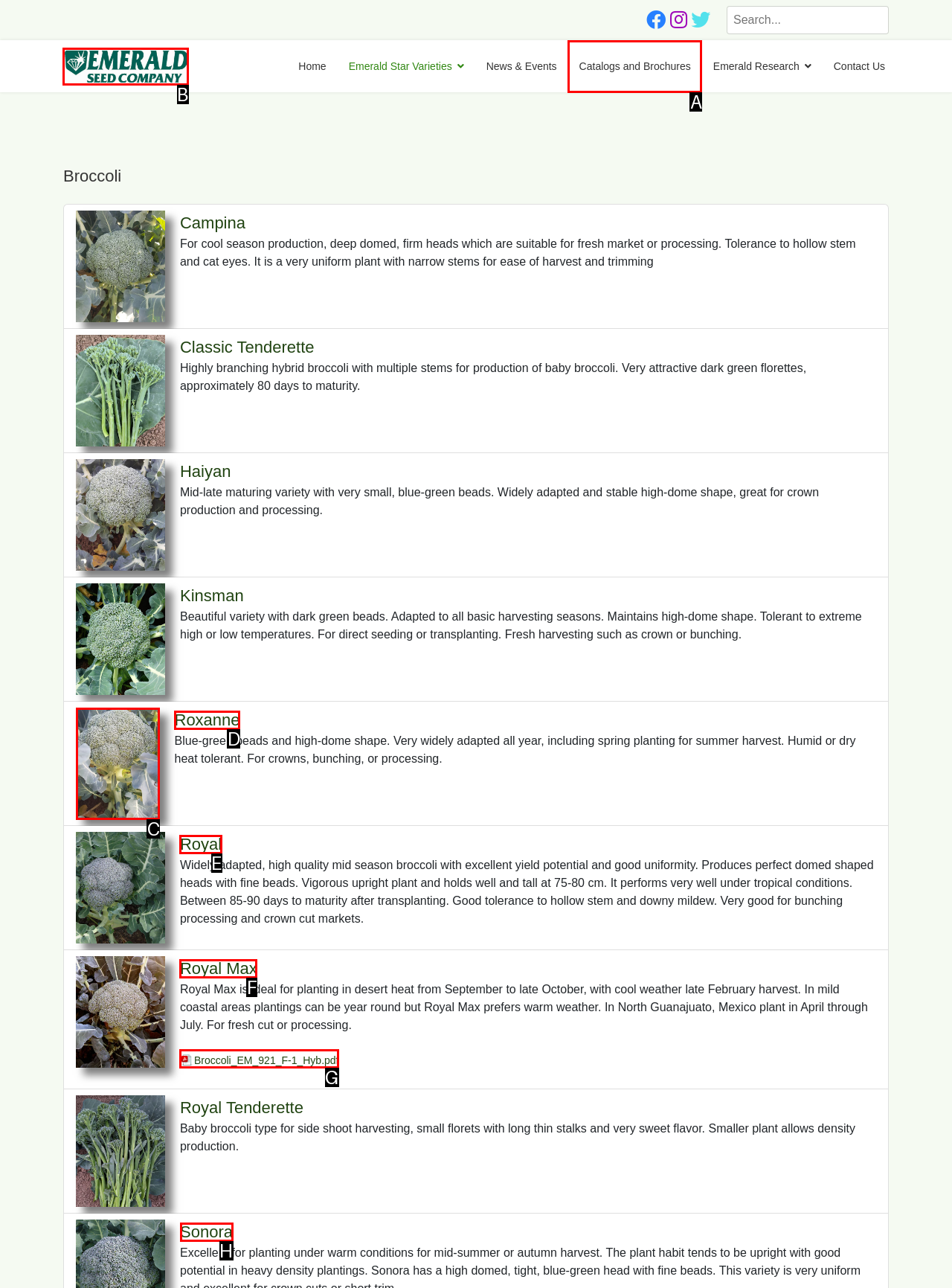Choose the letter of the option that needs to be clicked to perform the task: Visit the Emerald Seed, Inc. homepage. Answer with the letter.

B